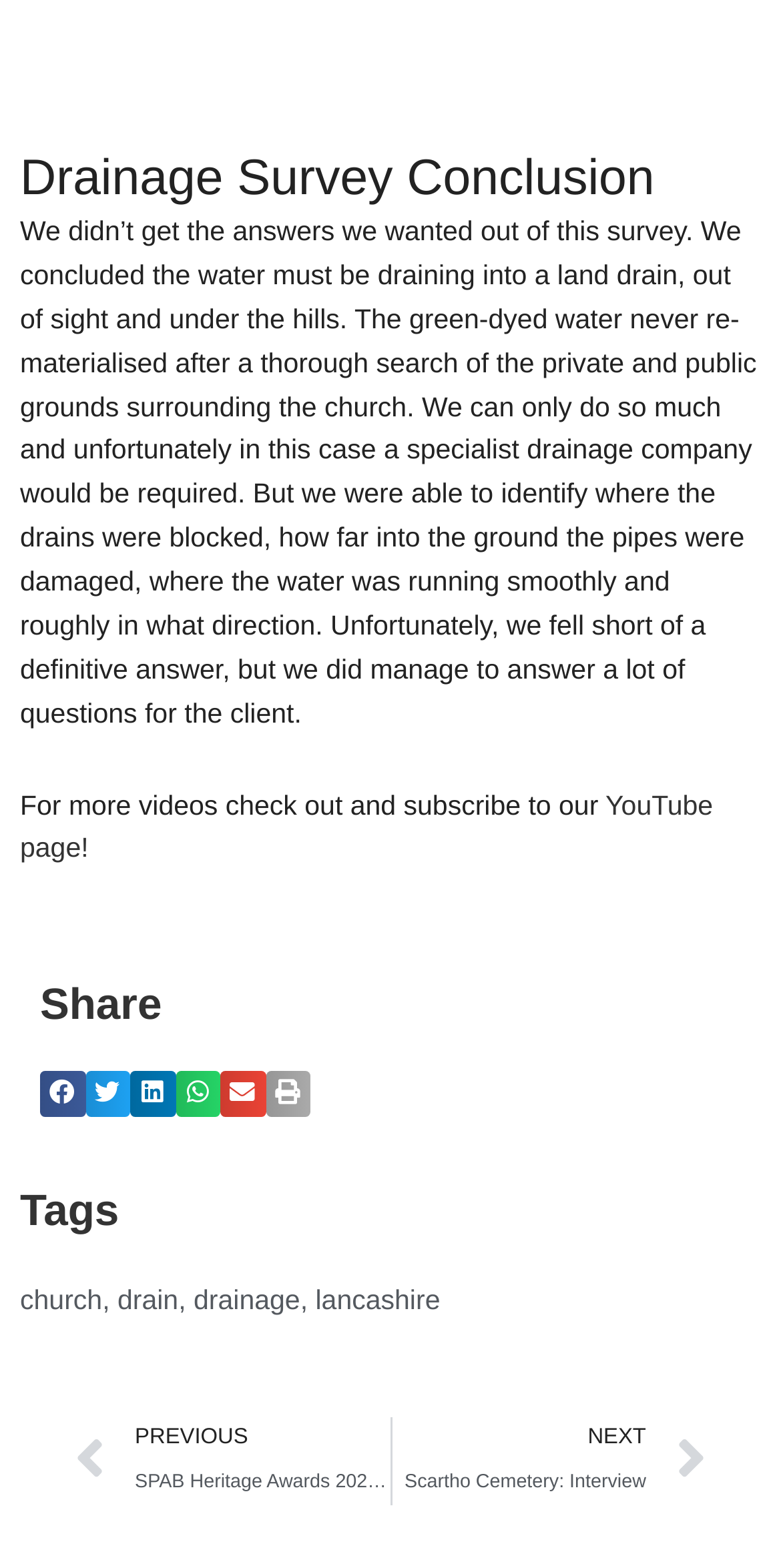What is the conclusion of the drainage survey?
Carefully analyze the image and provide a detailed answer to the question.

The conclusion of the drainage survey is mentioned in the StaticText element with the text 'We didn’t get the answers we wanted out of this survey. We concluded the water must be draining into a land drain, out of sight and under the hills.'